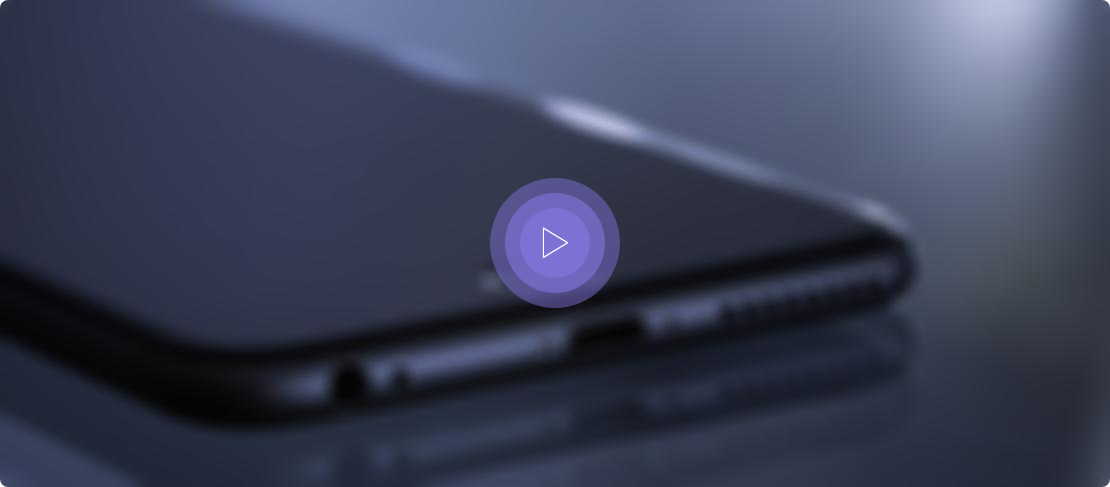Carefully examine the image and provide an in-depth answer to the question: What is the main topic of the video?

The context of the caption indicates that the video is related to hobbies, offering insights and visual demonstrations that showcase various interests, thereby enhancing the viewer's experience and understanding of the subject matter.